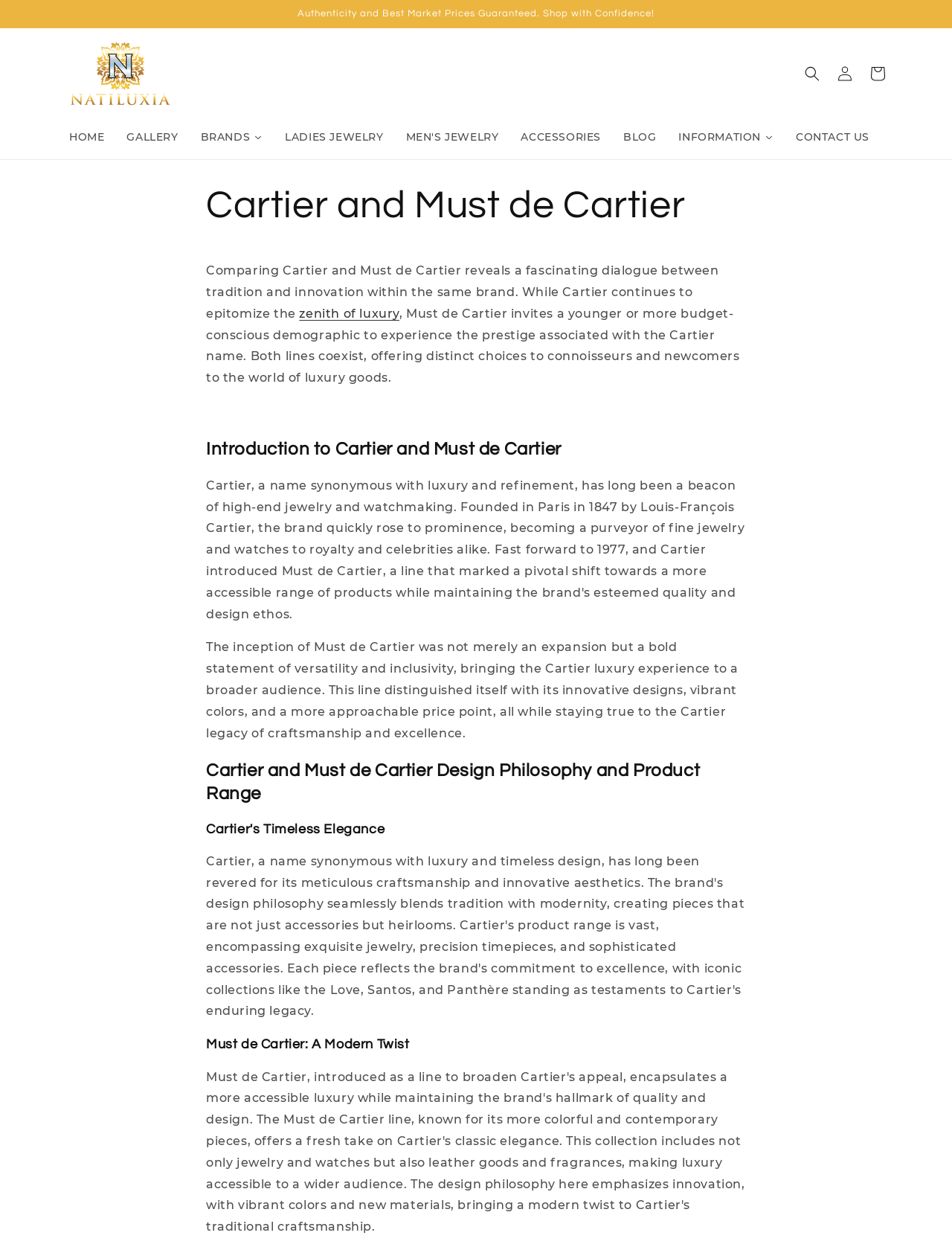What is the primary heading on this webpage?

Cartier and Must de Cartier